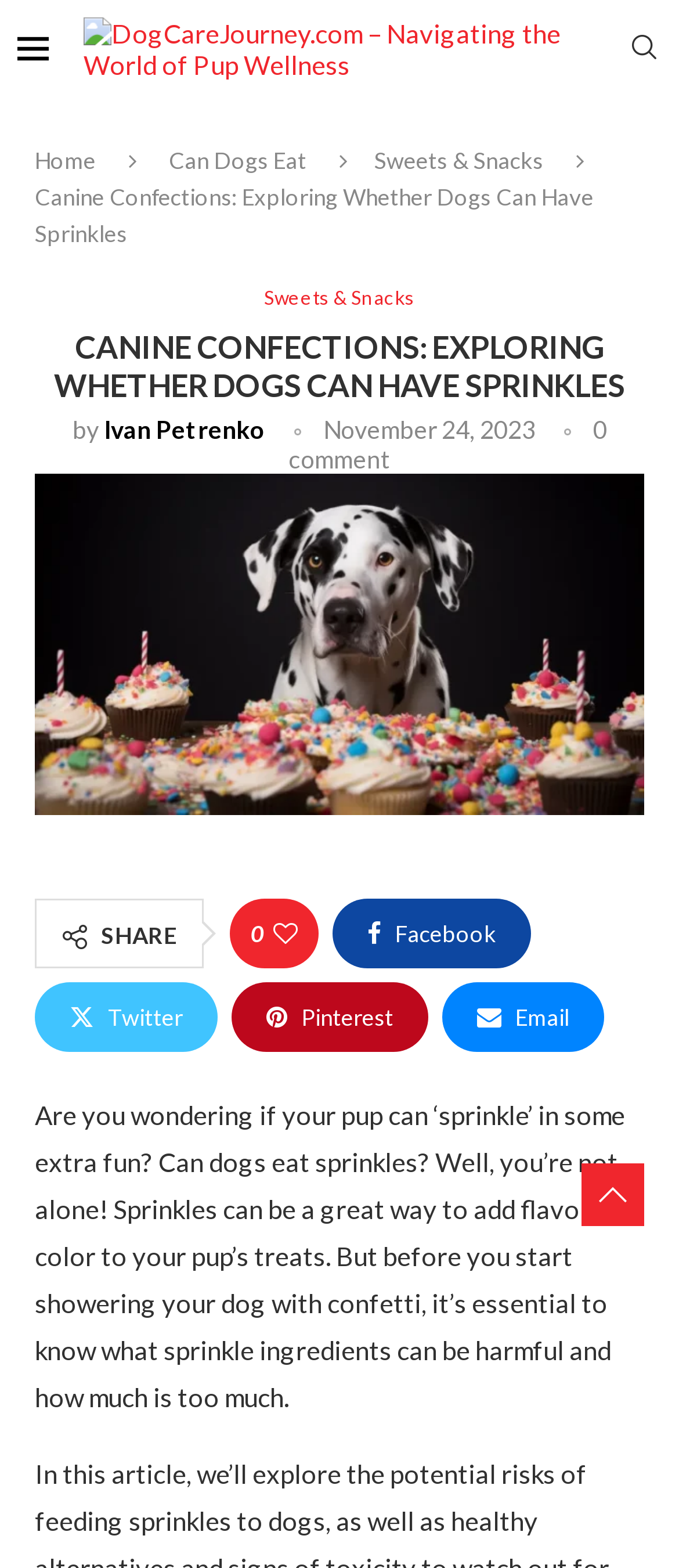Offer a meticulous caption that includes all visible features of the webpage.

This webpage is about exploring whether dogs can have sprinkles. At the top, there is a logo image on the left and a link to the website "DogCareJourney.com" on the right. Below the logo, there is a navigation menu with links to "Home", "Can Dogs Eat", and "Sweets & Snacks". 

On the left side, there is a large heading "CANINE CONFECTIONS: EXPLORING WHETHER DOGS CAN HAVE SPRINKLES" followed by the author's name "Ivan Petrenko" and the date "November 24, 2023". Below this, there is a link to the article "can dogs eat sprinkles" with a related image on the right side.

The main content of the webpage starts with a question, "Are you wondering if your pup can ‘sprinkle’ in some extra fun?" and then discusses the safety and risks of dogs eating sprinkles. The text explains that while sprinkles can add flavor and color to dog treats, it's essential to know which ingredients can be harmful and how much is too much.

On the right side, there are social media links to share the post on Facebook, Twitter, Pinterest, and via Email, along with a "Like this post" button.